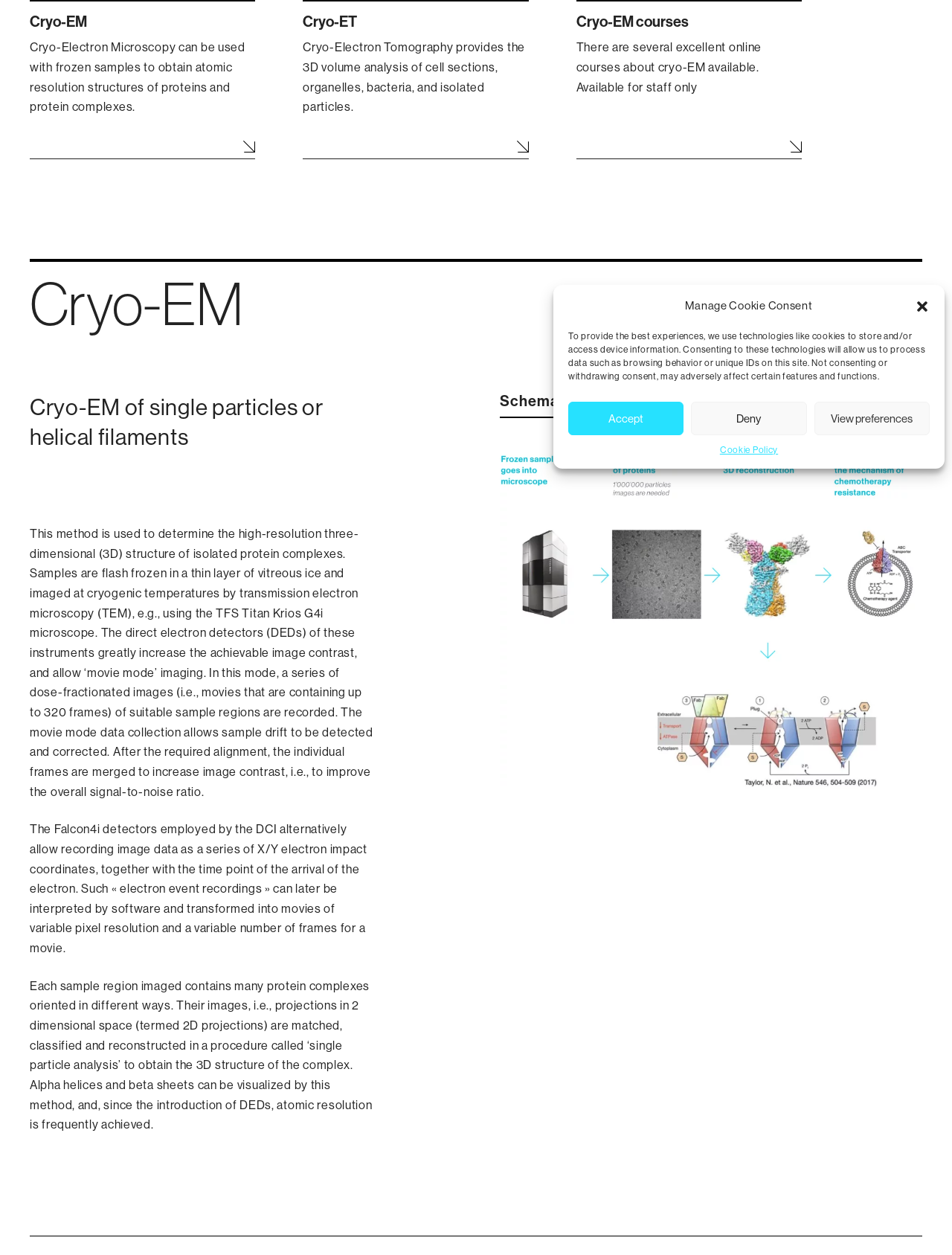Bounding box coordinates are specified in the format (top-left x, top-left y, bottom-right x, bottom-right y). All values are floating point numbers bounded between 0 and 1. Please provide the bounding box coordinate of the region this sentence describes: Accept

[0.597, 0.32, 0.718, 0.347]